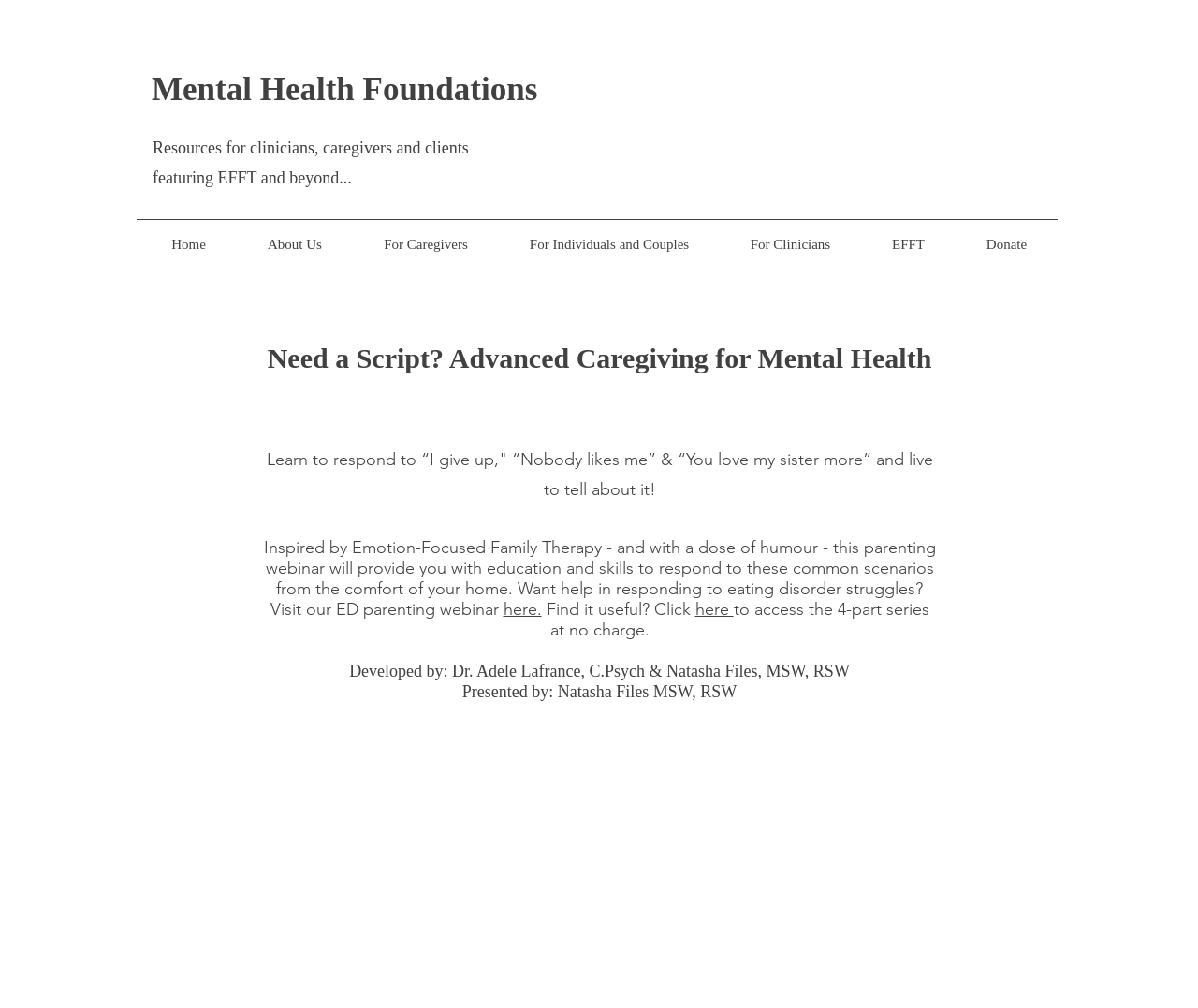Find the bounding box coordinates for the UI element that matches this description: "For Caregivers".

[0.295, 0.225, 0.416, 0.26]